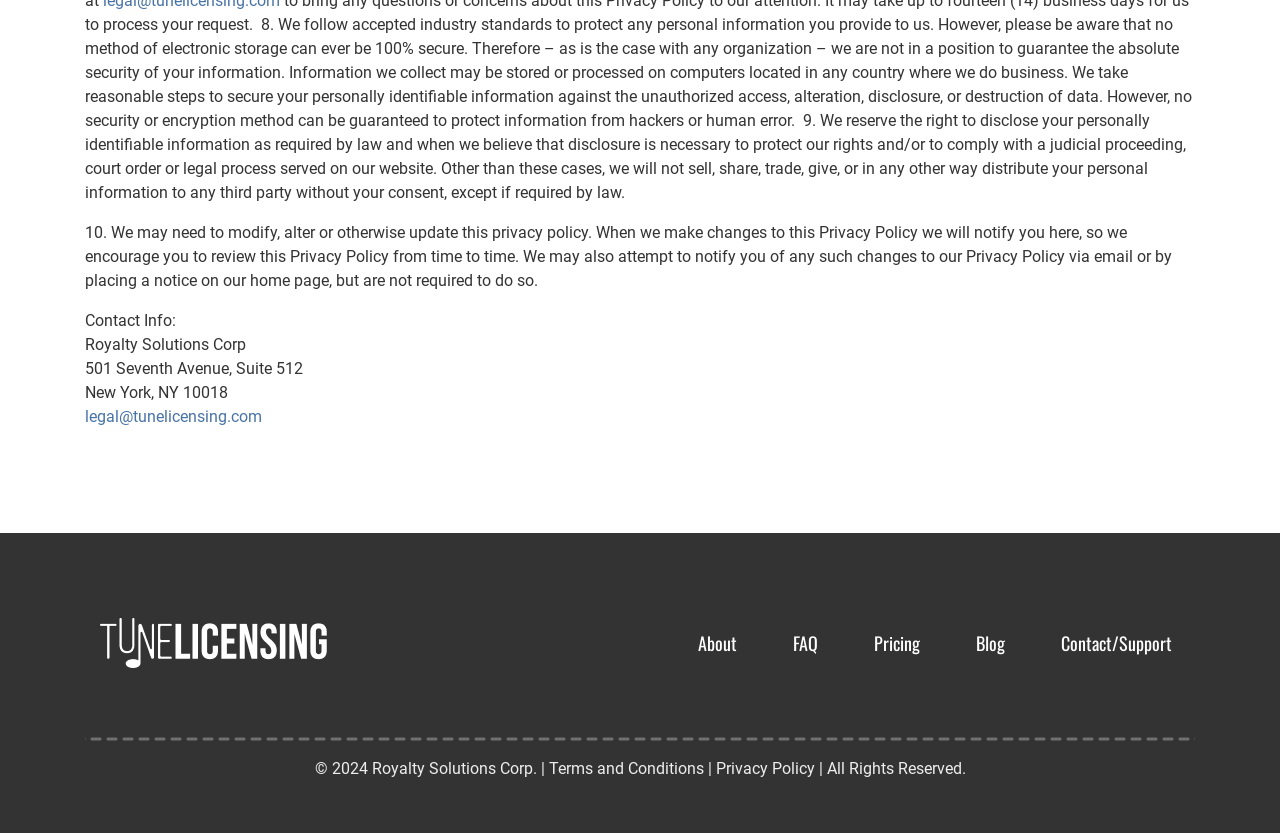What is the purpose of the privacy policy?
Look at the image and construct a detailed response to the question.

The purpose of the privacy policy is mentioned in the first paragraph of the webpage, which states that the company will notify users of any changes to the privacy policy. This implies that the privacy policy is in place to inform users of any updates or modifications.